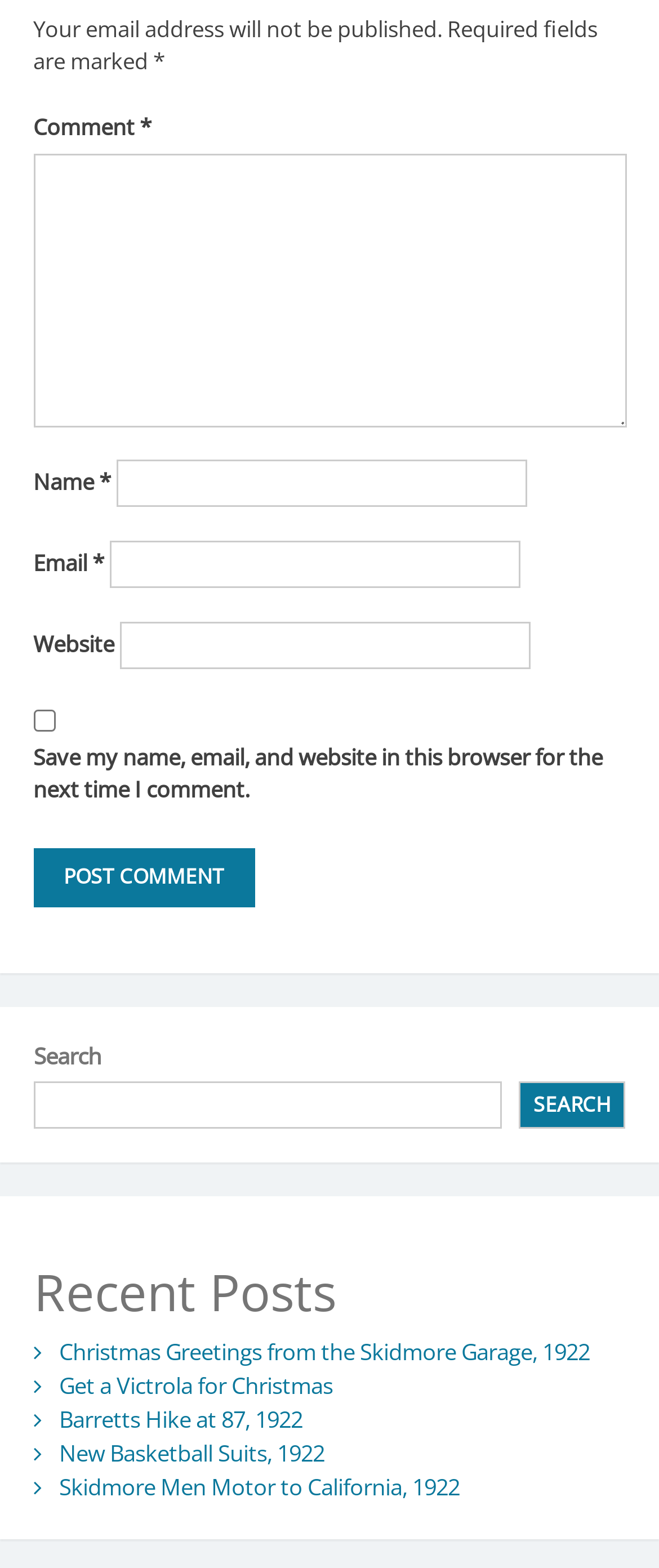Determine the bounding box coordinates of the element that should be clicked to execute the following command: "Read recent posts".

[0.051, 0.806, 0.949, 0.842]